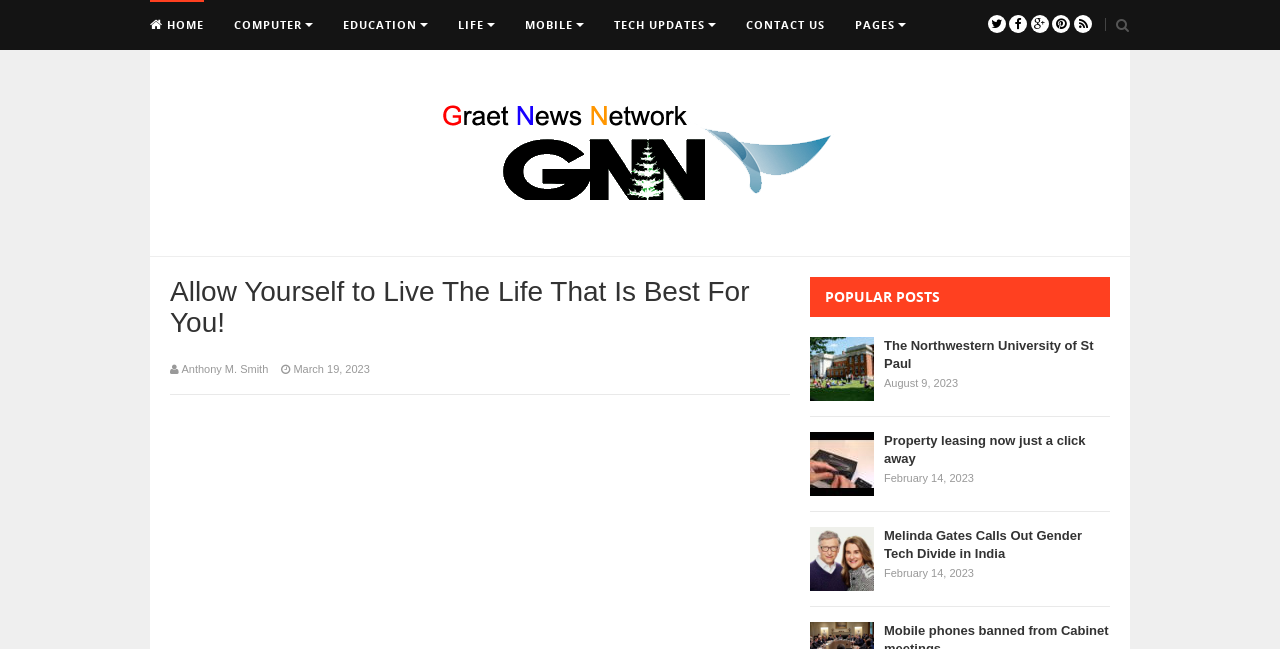Can you pinpoint the bounding box coordinates for the clickable element required for this instruction: "go to home page"? The coordinates should be four float numbers between 0 and 1, i.e., [left, top, right, bottom].

[0.117, 0.0, 0.159, 0.077]